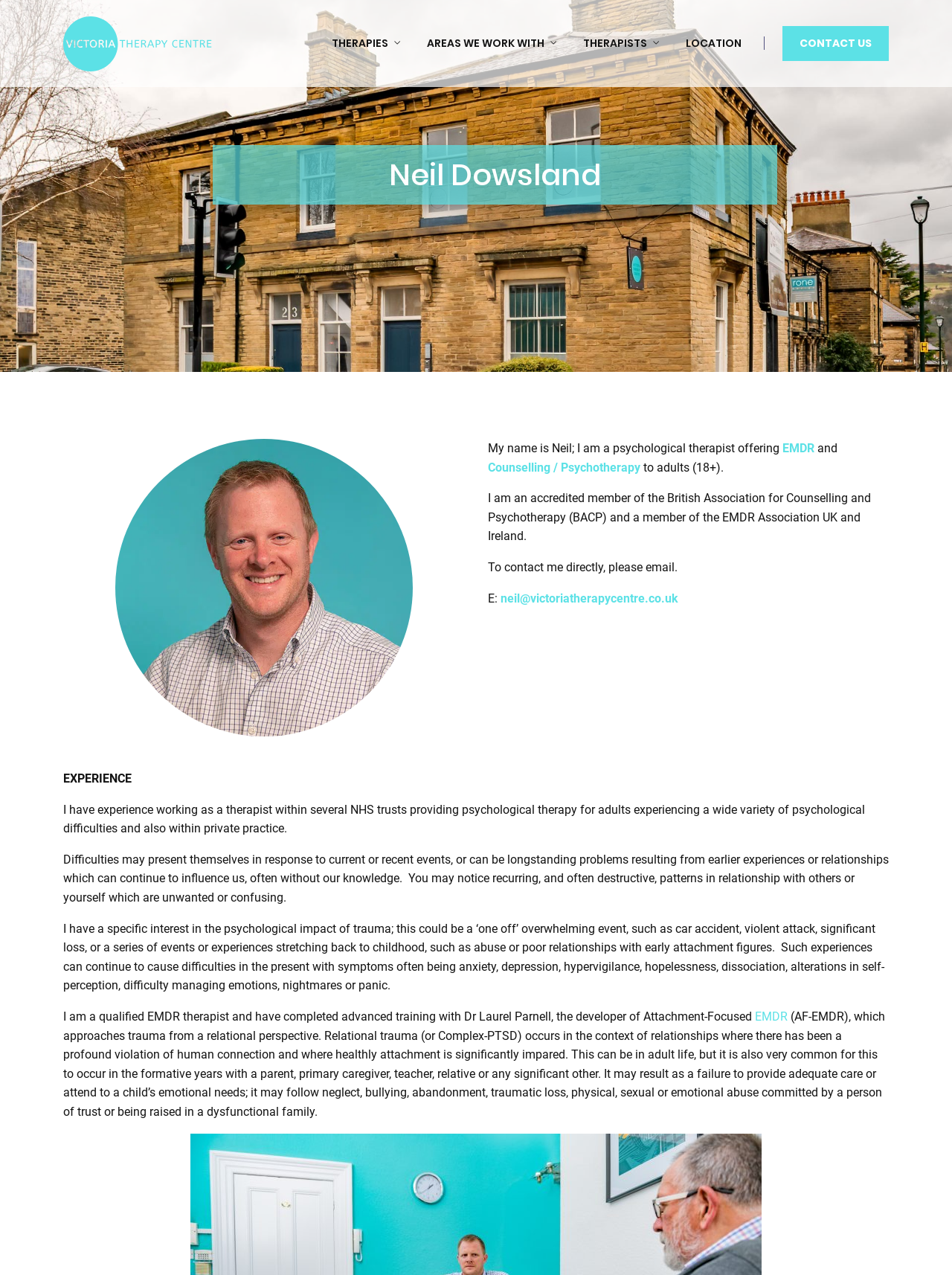What is Neil Dowsland's profession?
Provide an in-depth and detailed explanation in response to the question.

Based on the webpage, Neil Dowsland is a BACP accredited counsellor and EMDR therapist, which is mentioned in the meta description and also in the webpage content.